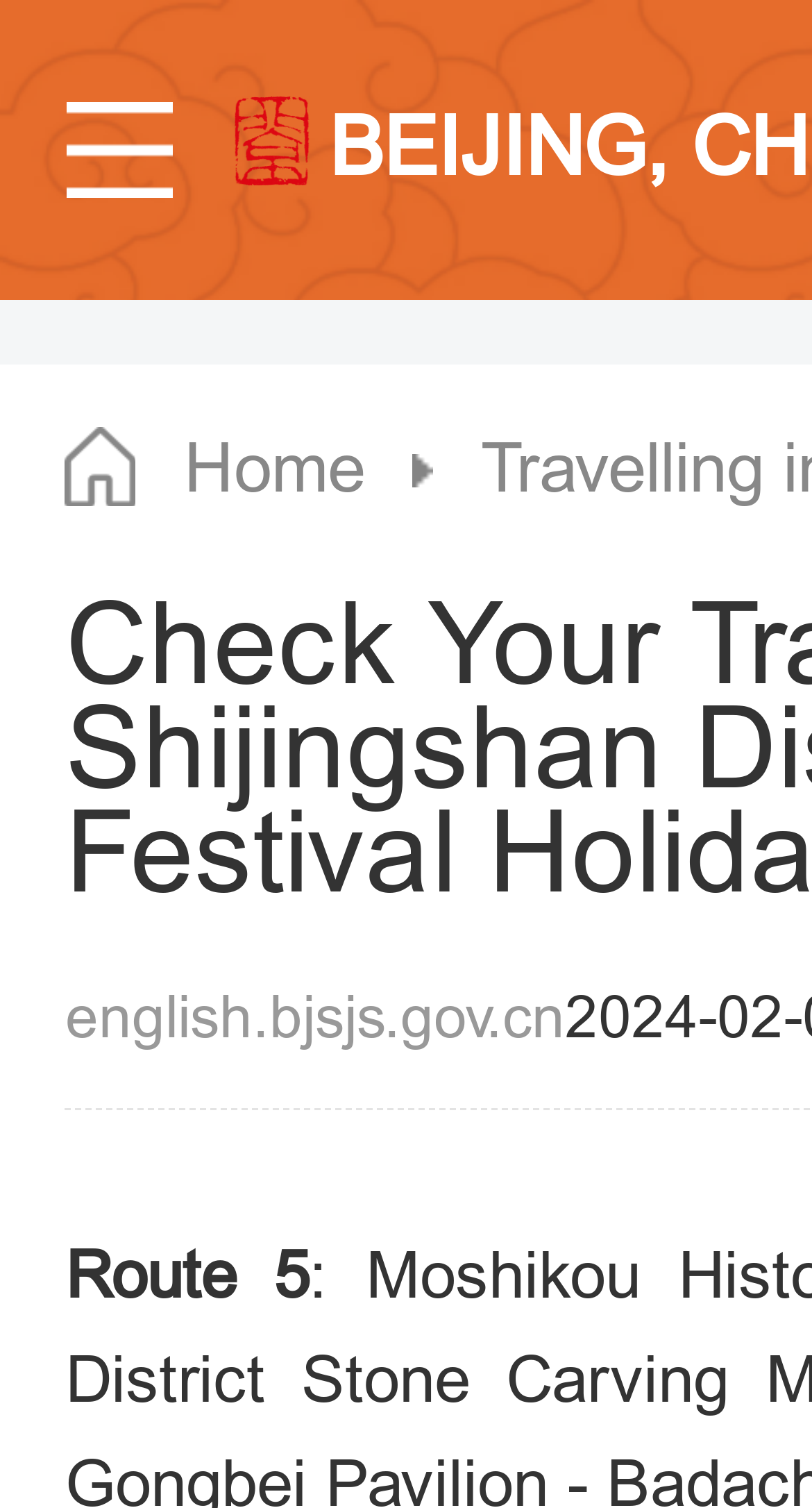Determine the bounding box for the HTML element described here: "0 comments". The coordinates should be given as [left, top, right, bottom] with each number being a float between 0 and 1.

None